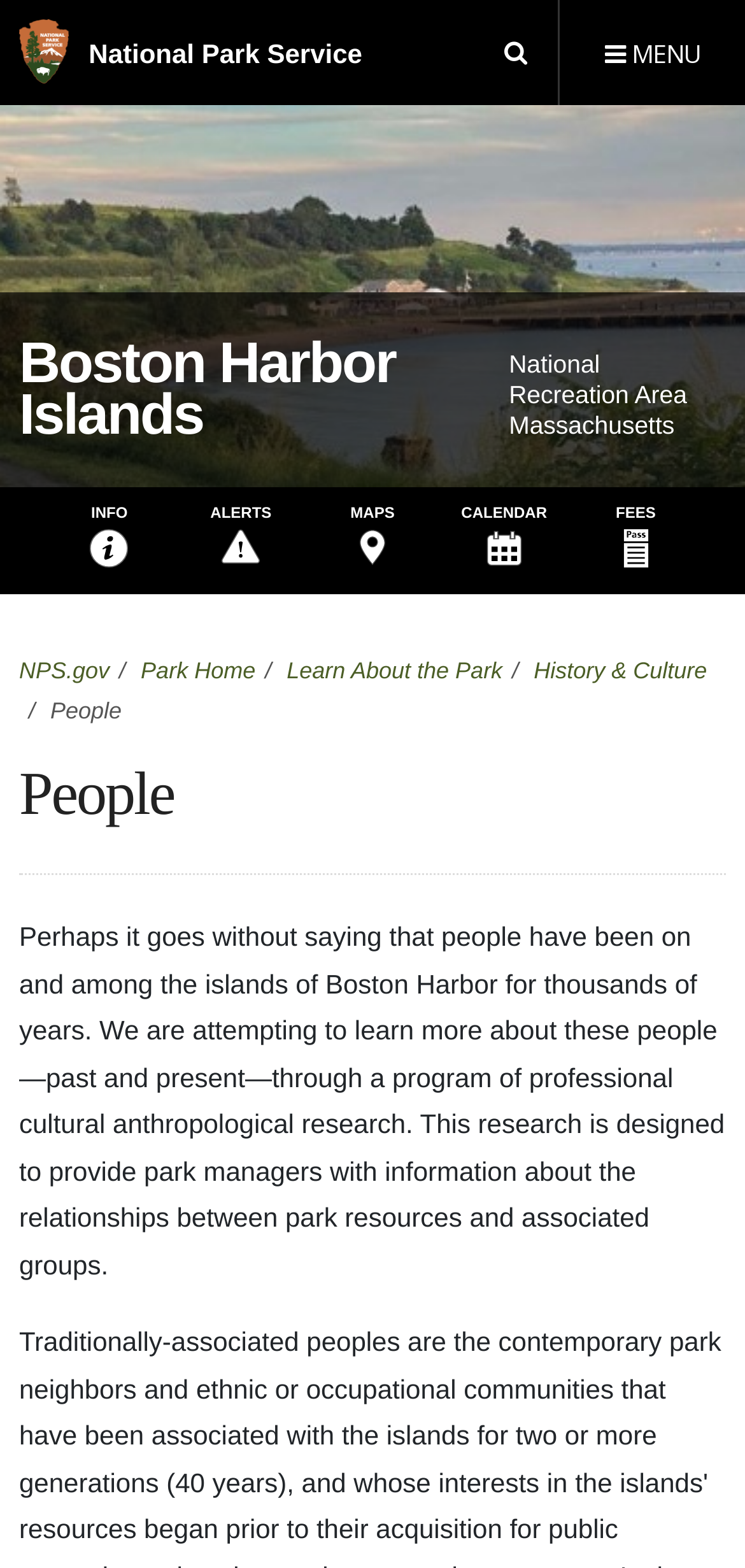Please identify the bounding box coordinates of the area that needs to be clicked to follow this instruction: "Search the website".

[0.636, 0.0, 0.749, 0.067]